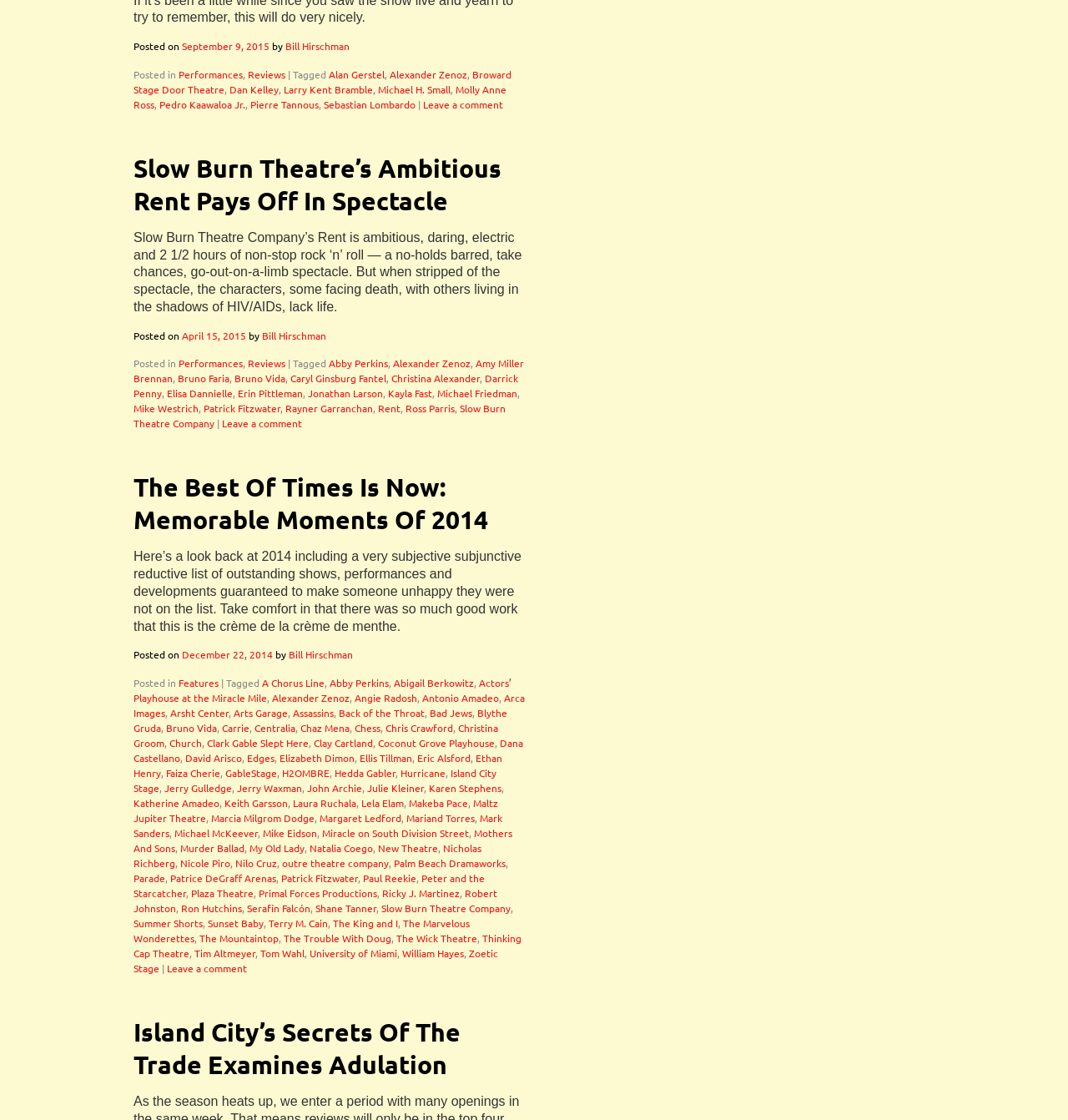Identify the bounding box coordinates for the element you need to click to achieve the following task: "View the article posted on September 9, 2015". The coordinates must be four float values ranging from 0 to 1, formatted as [left, top, right, bottom].

[0.17, 0.035, 0.252, 0.047]